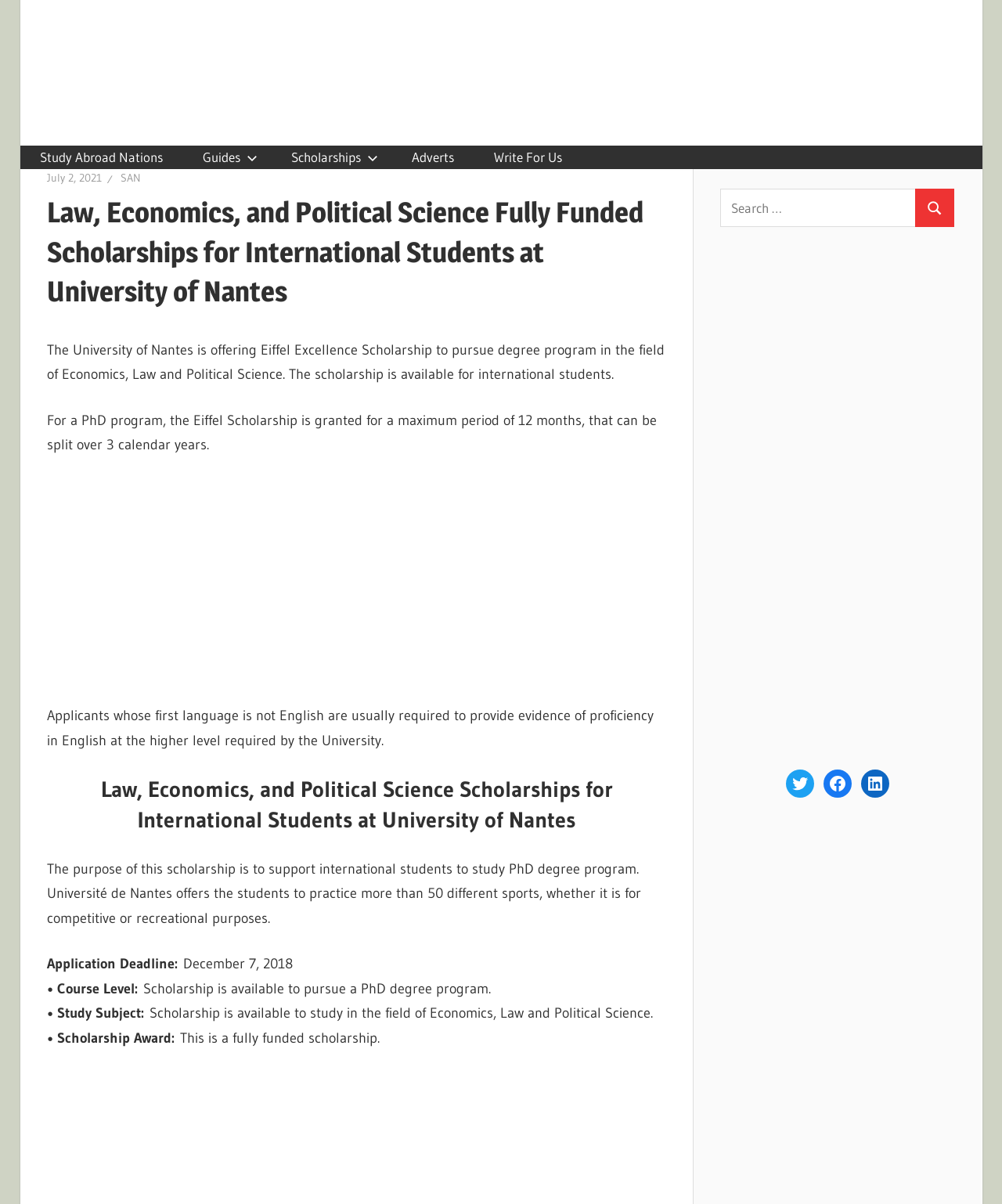Determine the bounding box coordinates of the clickable area required to perform the following instruction: "Search for scholarships". The coordinates should be represented as four float numbers between 0 and 1: [left, top, right, bottom].

[0.719, 0.157, 0.953, 0.188]